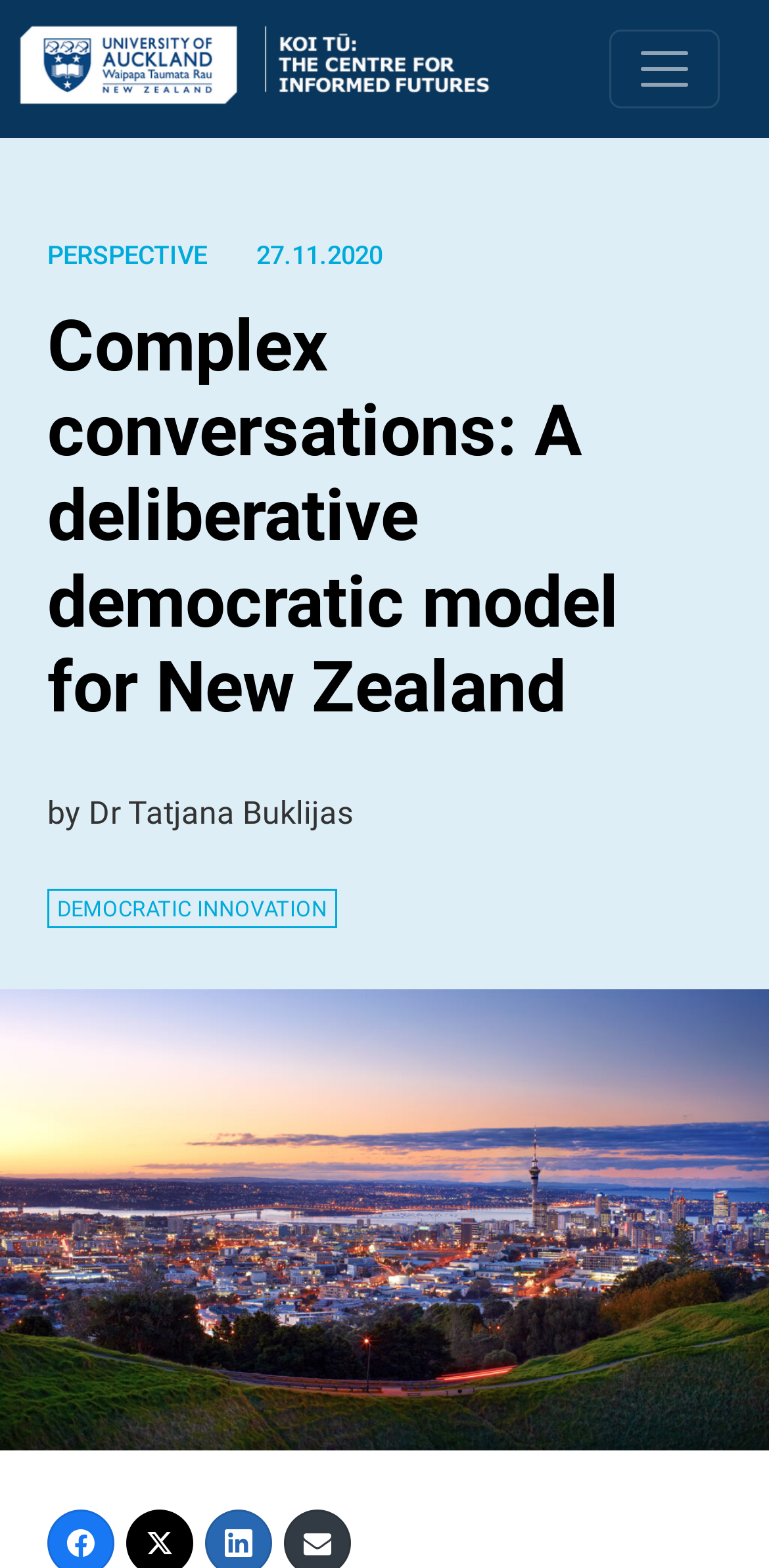Please provide a one-word or short phrase answer to the question:
What is the category of the article?

PERSPECTIVE